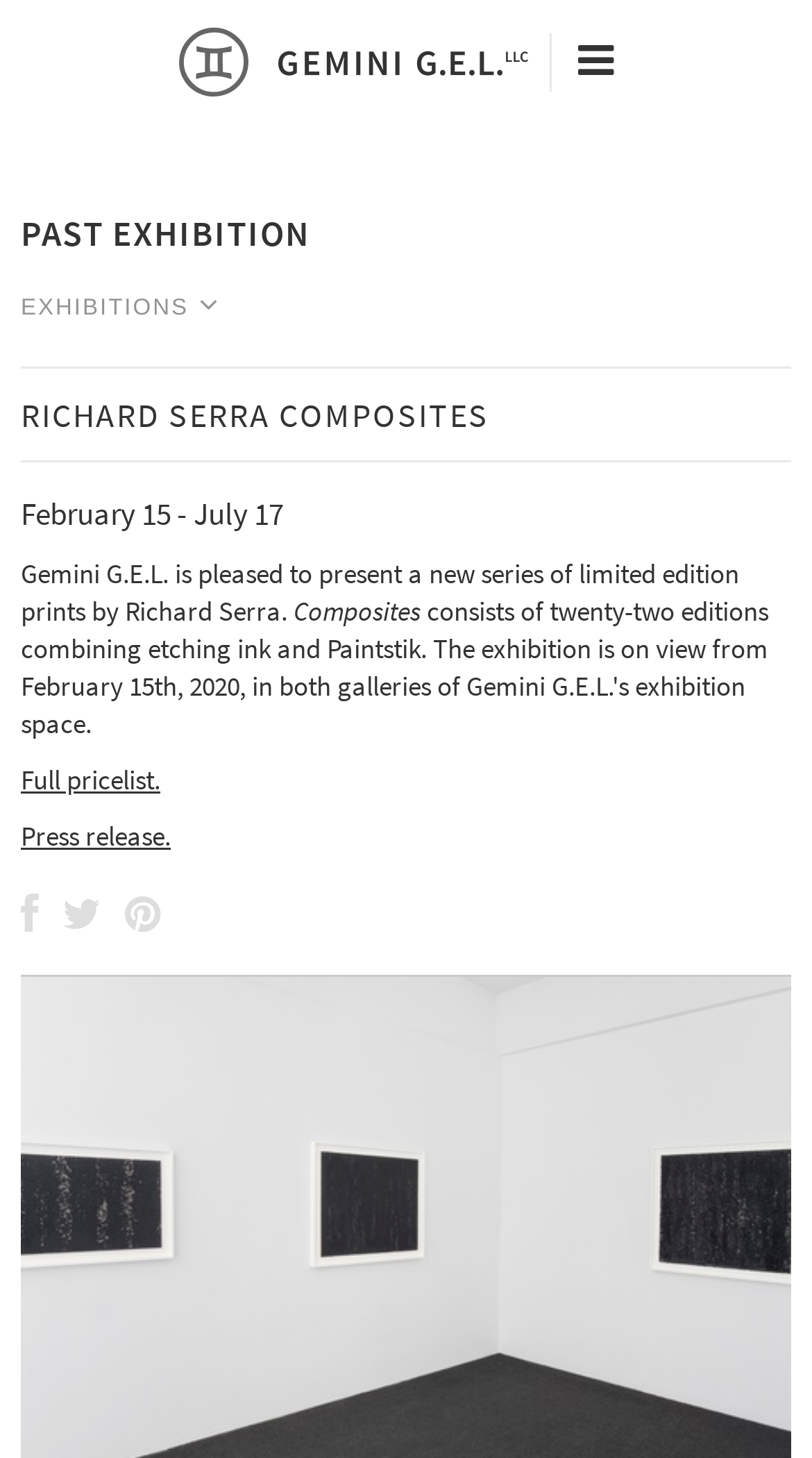Please specify the bounding box coordinates of the area that should be clicked to accomplish the following instruction: "Search for something". The coordinates should consist of four float numbers between 0 and 1, i.e., [left, top, right, bottom].

[0.358, 0.228, 0.642, 0.26]